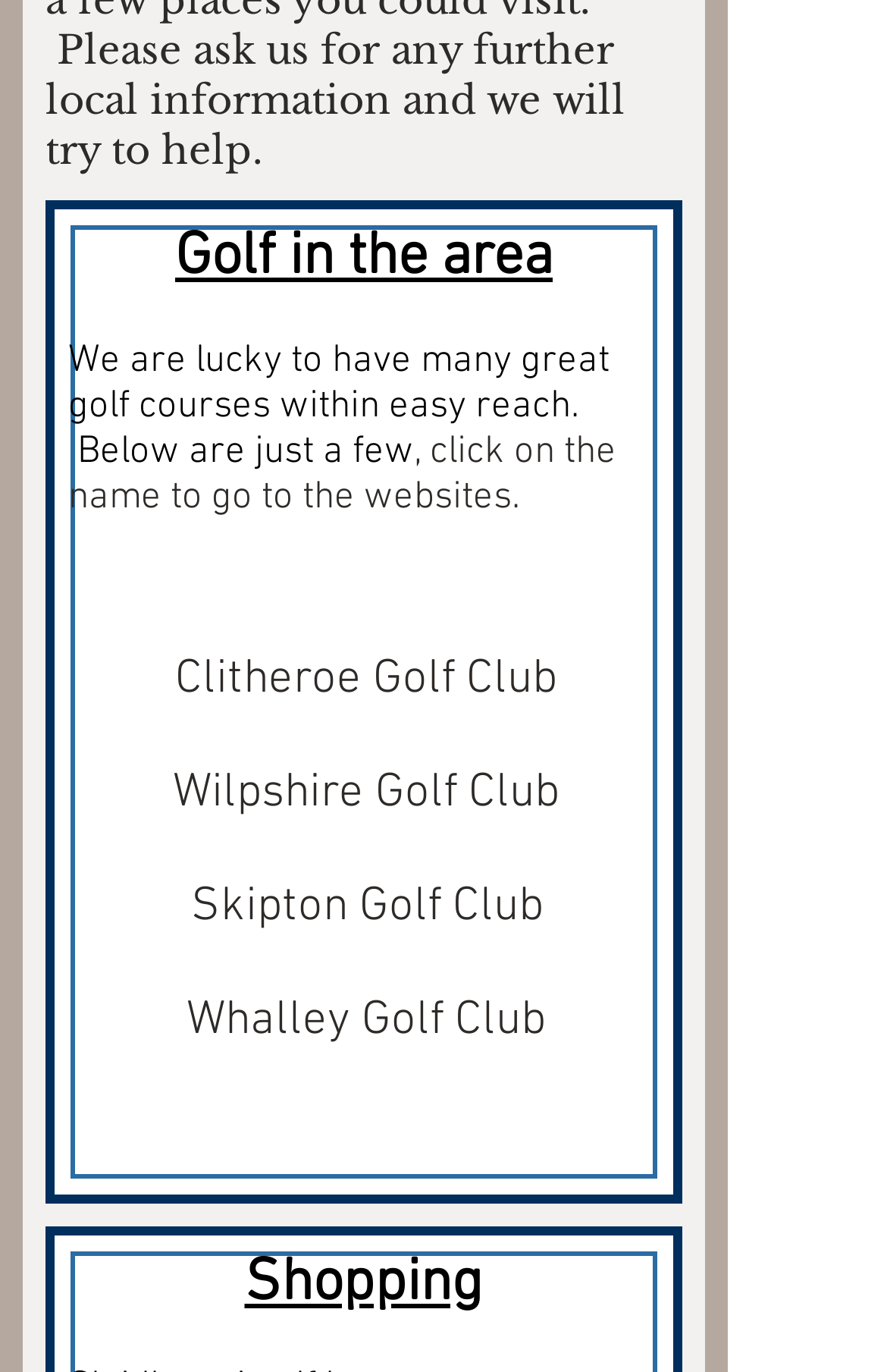What is the second topic mentioned on the webpage?
From the image, provide a succinct answer in one word or a short phrase.

Shopping